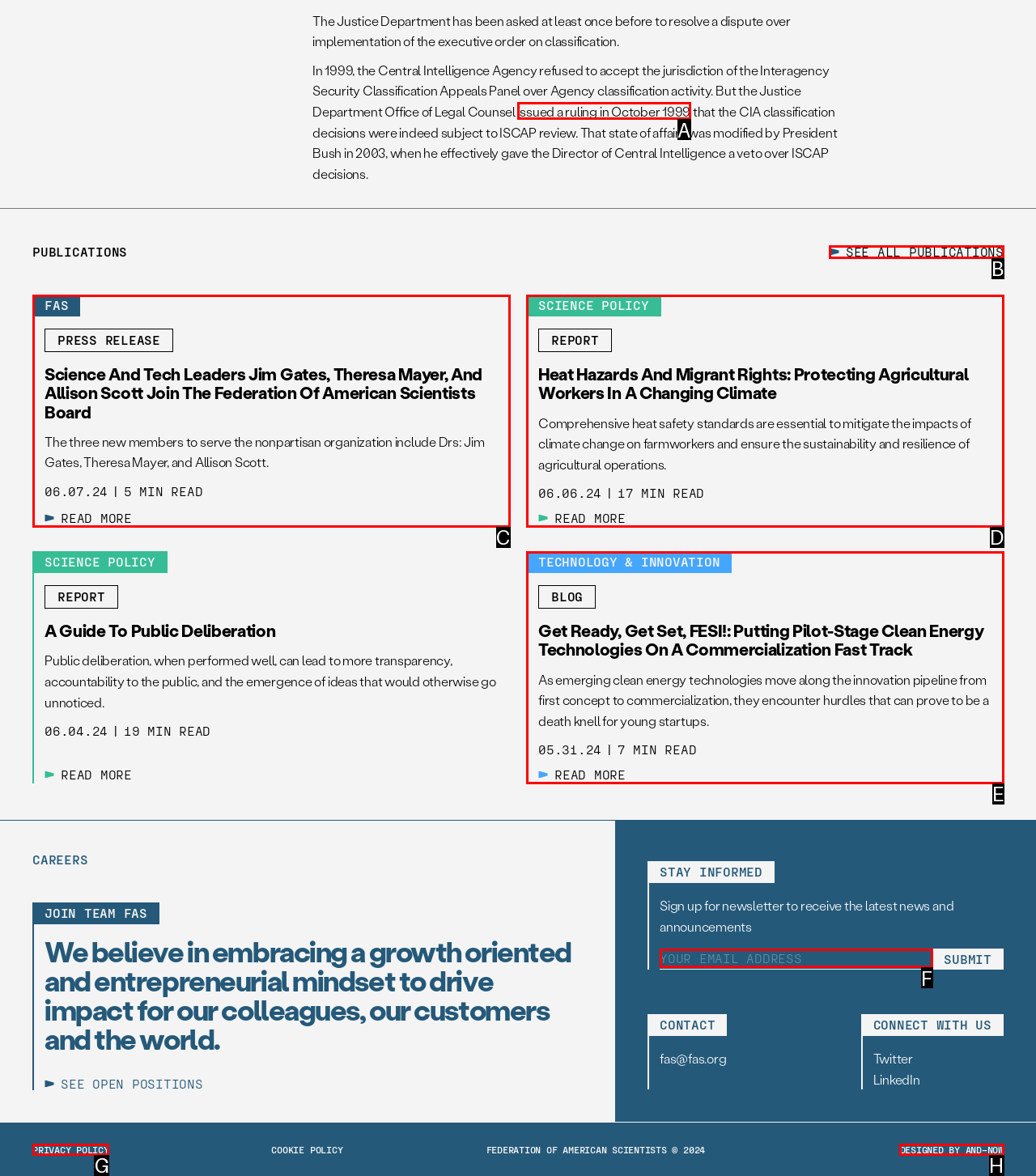Tell me which letter corresponds to the UI element that should be clicked to fulfill this instruction: Sign up for newsletter
Answer using the letter of the chosen option directly.

F